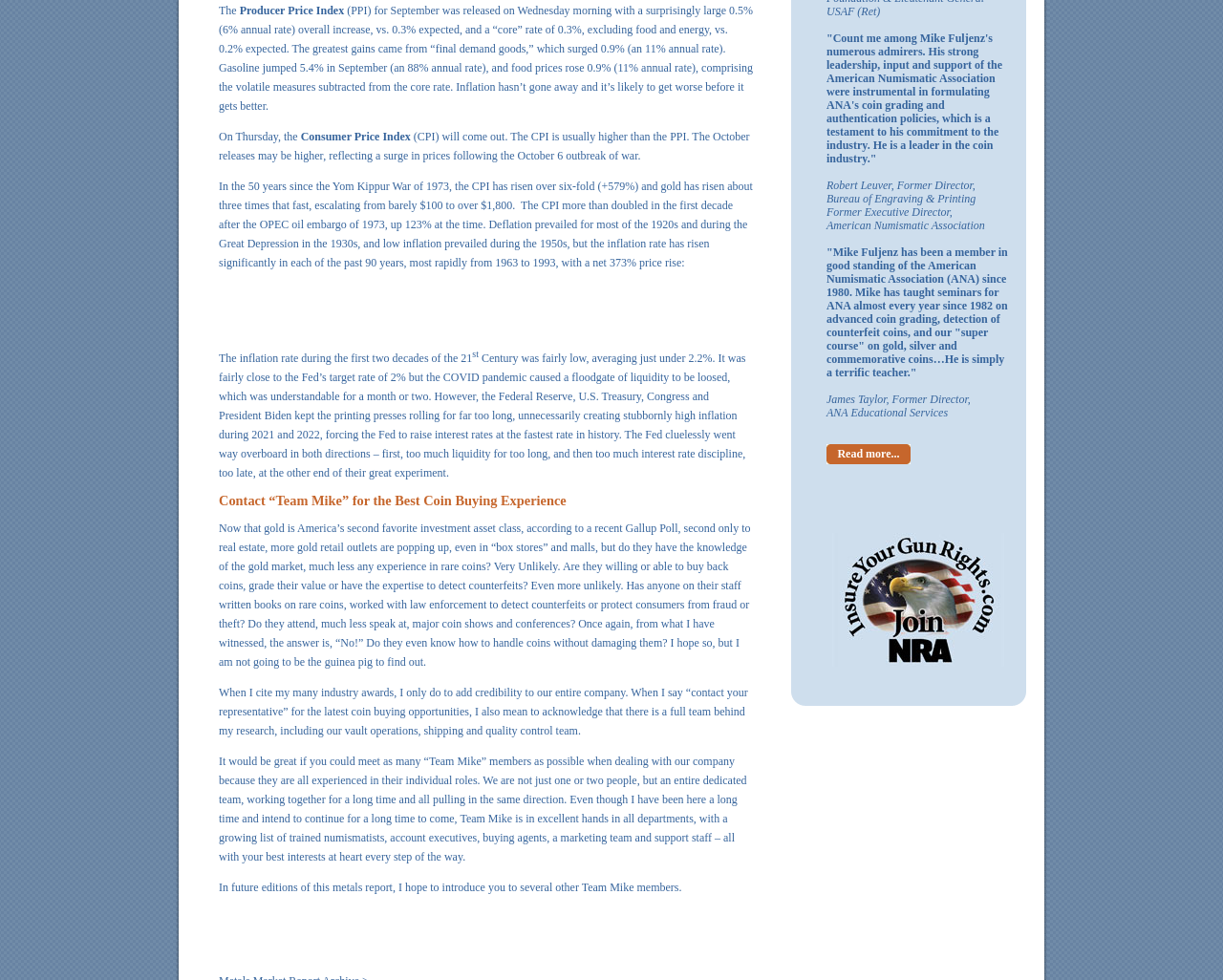Answer this question in one word or a short phrase: What is the purpose of contacting 'Team Mike'?

For the best coin buying experience